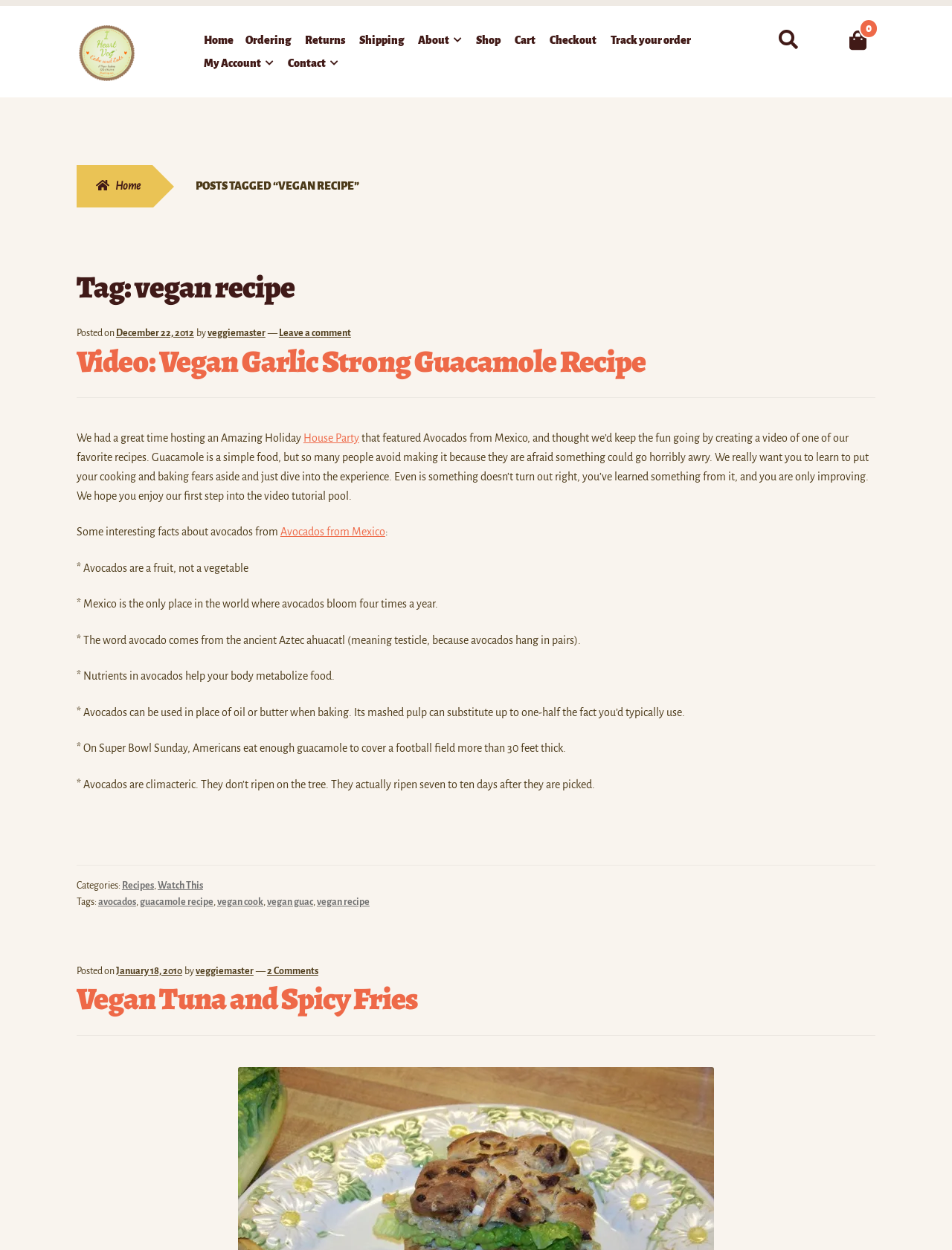Please determine the bounding box coordinates of the section I need to click to accomplish this instruction: "click on the 'Home' link".

[0.214, 0.025, 0.245, 0.044]